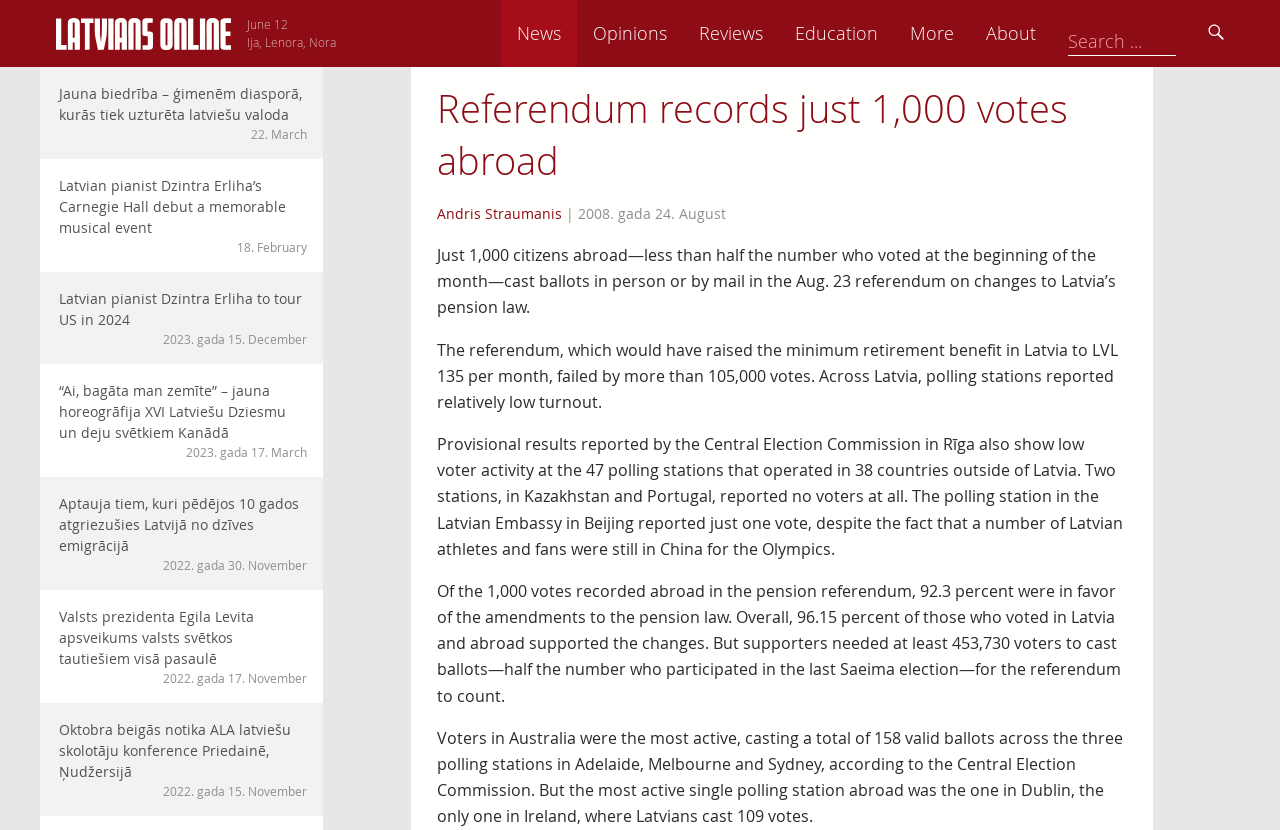Identify the bounding box coordinates for the UI element described as: "More".

[0.808, 0.0, 0.867, 0.081]